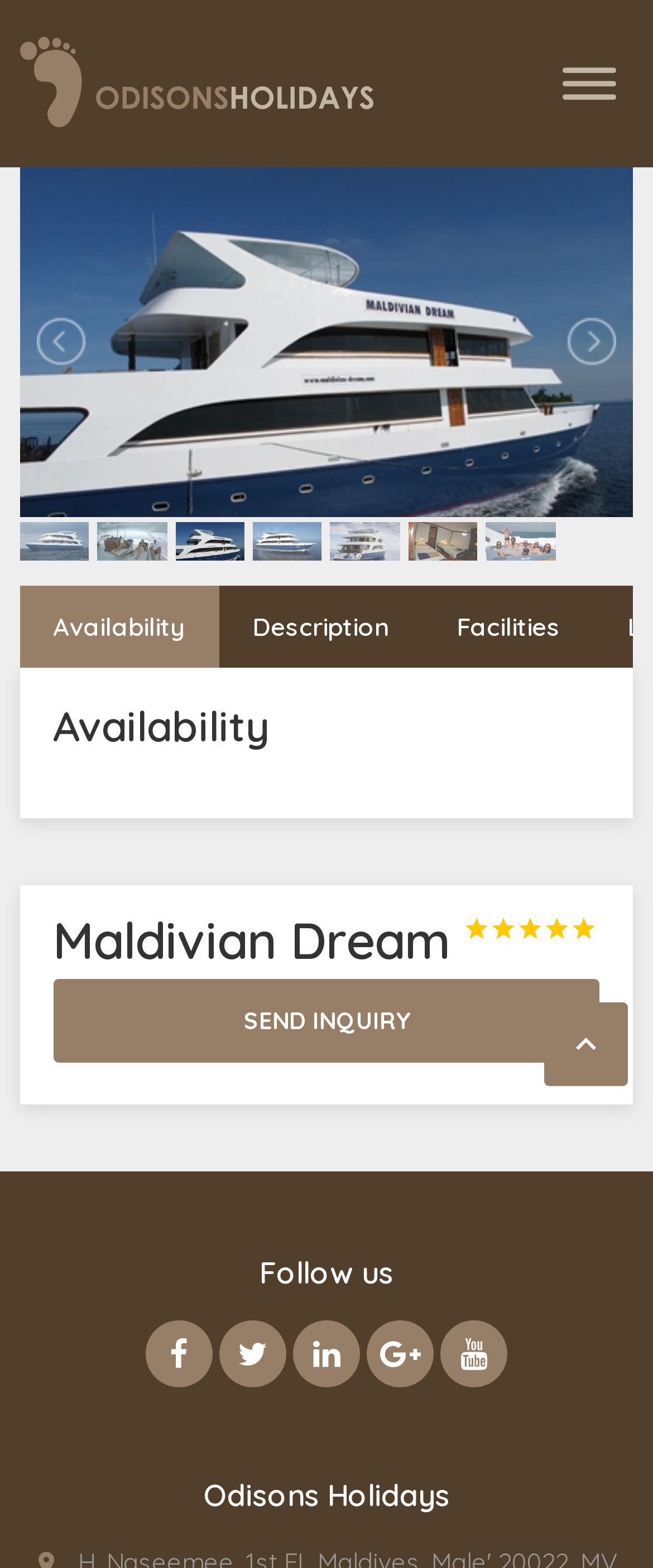Show the bounding box coordinates of the element that should be clicked to complete the task: "Click the Toggle Menu button".

[0.862, 0.043, 0.944, 0.064]